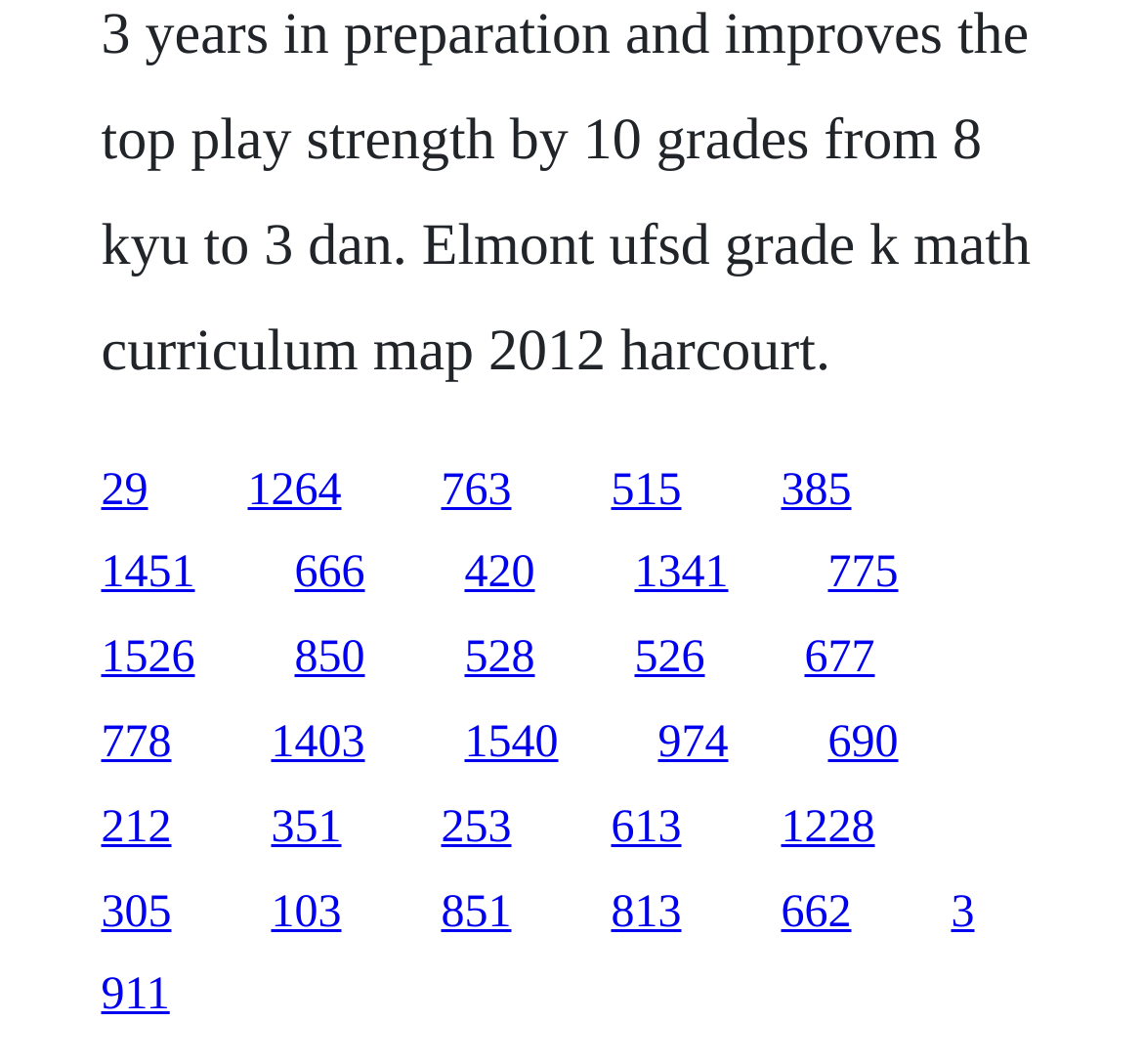What is the number of links on the webpage?
Please use the visual content to give a single word or phrase answer.

24